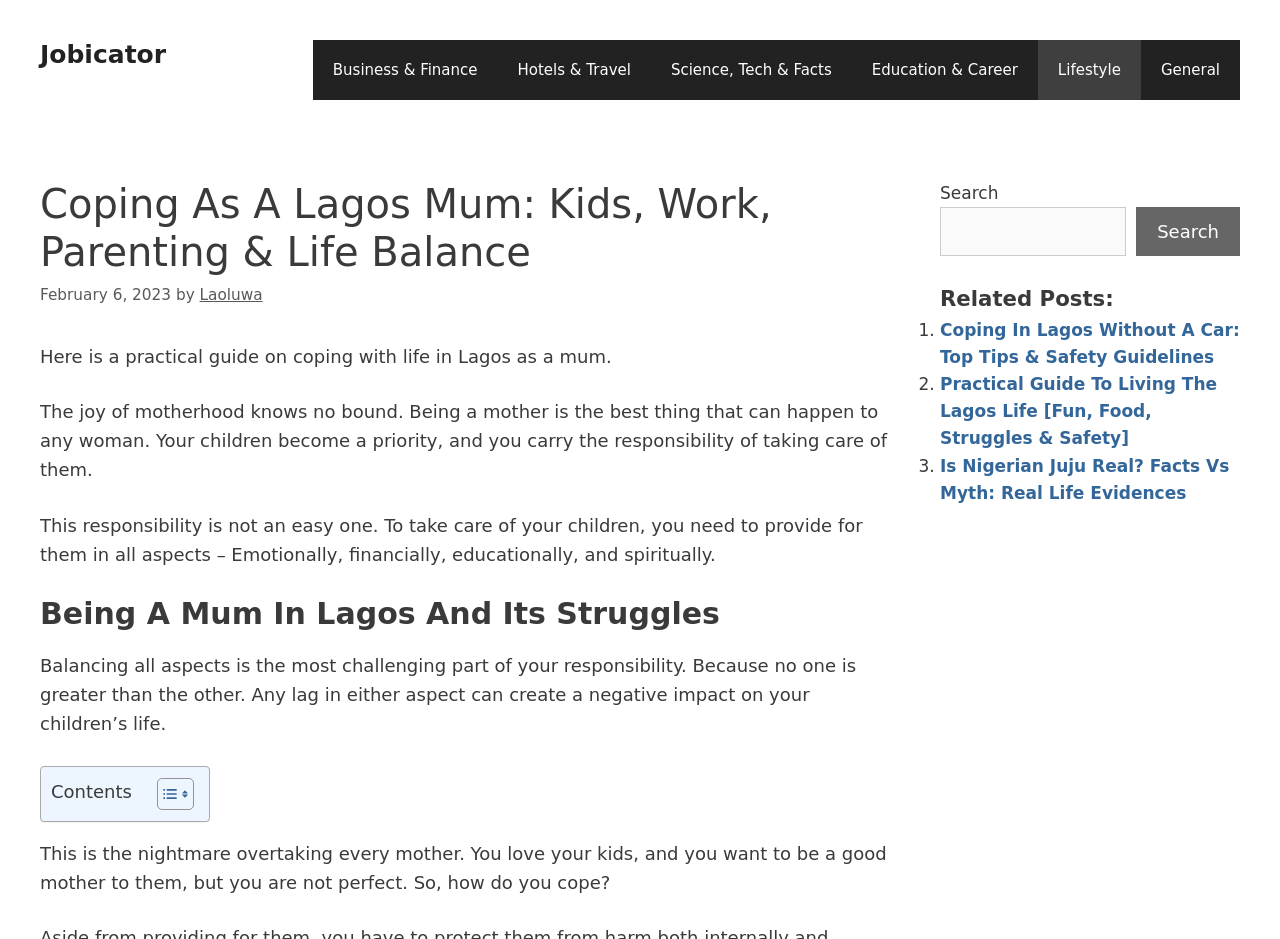For the given element description Science, Tech & Facts, determine the bounding box coordinates of the UI element. The coordinates should follow the format (top-left x, top-left y, bottom-right x, bottom-right y) and be within the range of 0 to 1.

[0.509, 0.043, 0.665, 0.106]